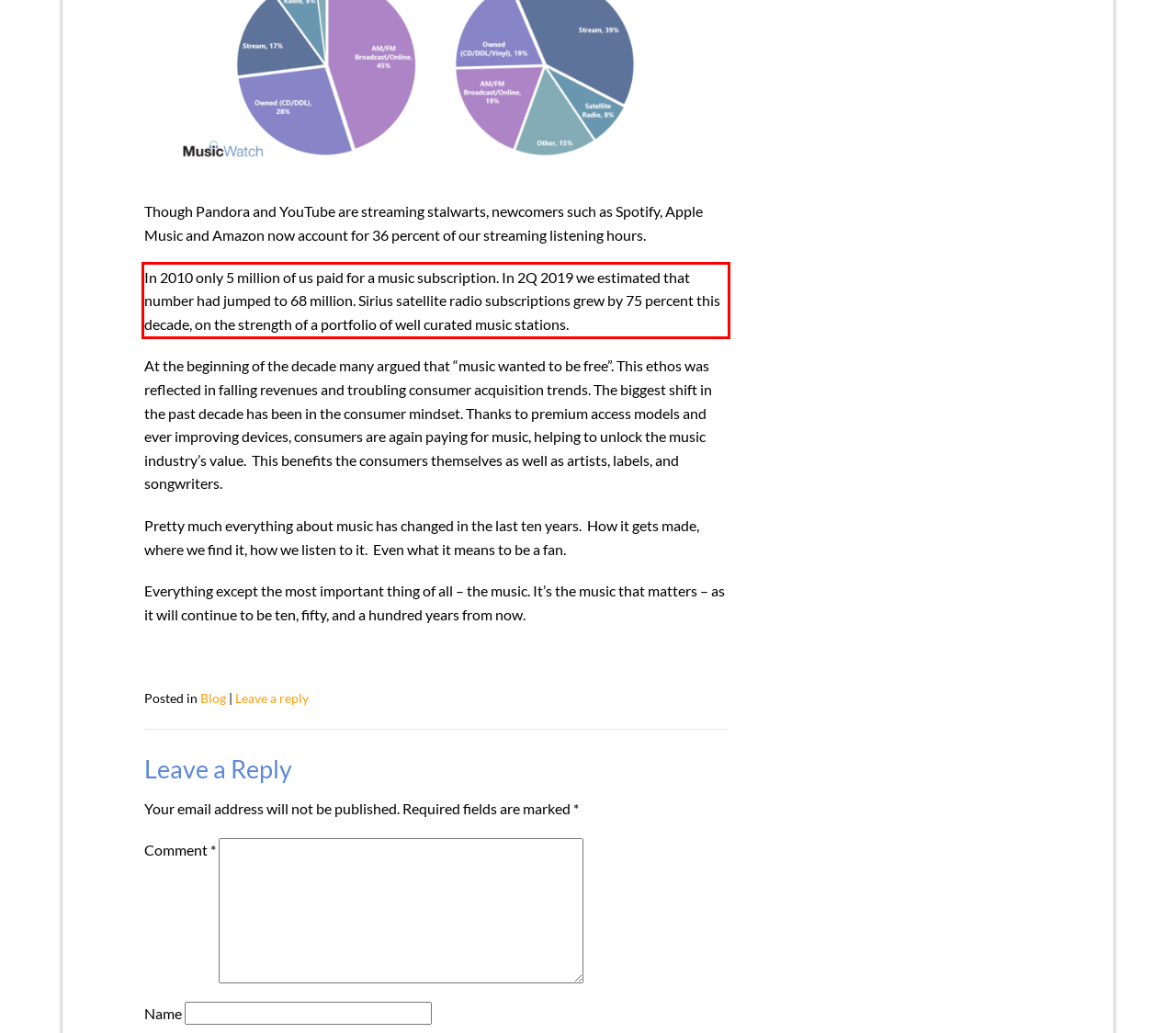Analyze the red bounding box in the provided webpage screenshot and generate the text content contained within.

In 2010 only 5 million of us paid for a music subscription. In 2Q 2019 we estimated that number had jumped to 68 million. Sirius satellite radio subscriptions grew by 75 percent this decade, on the strength of a portfolio of well curated music stations.